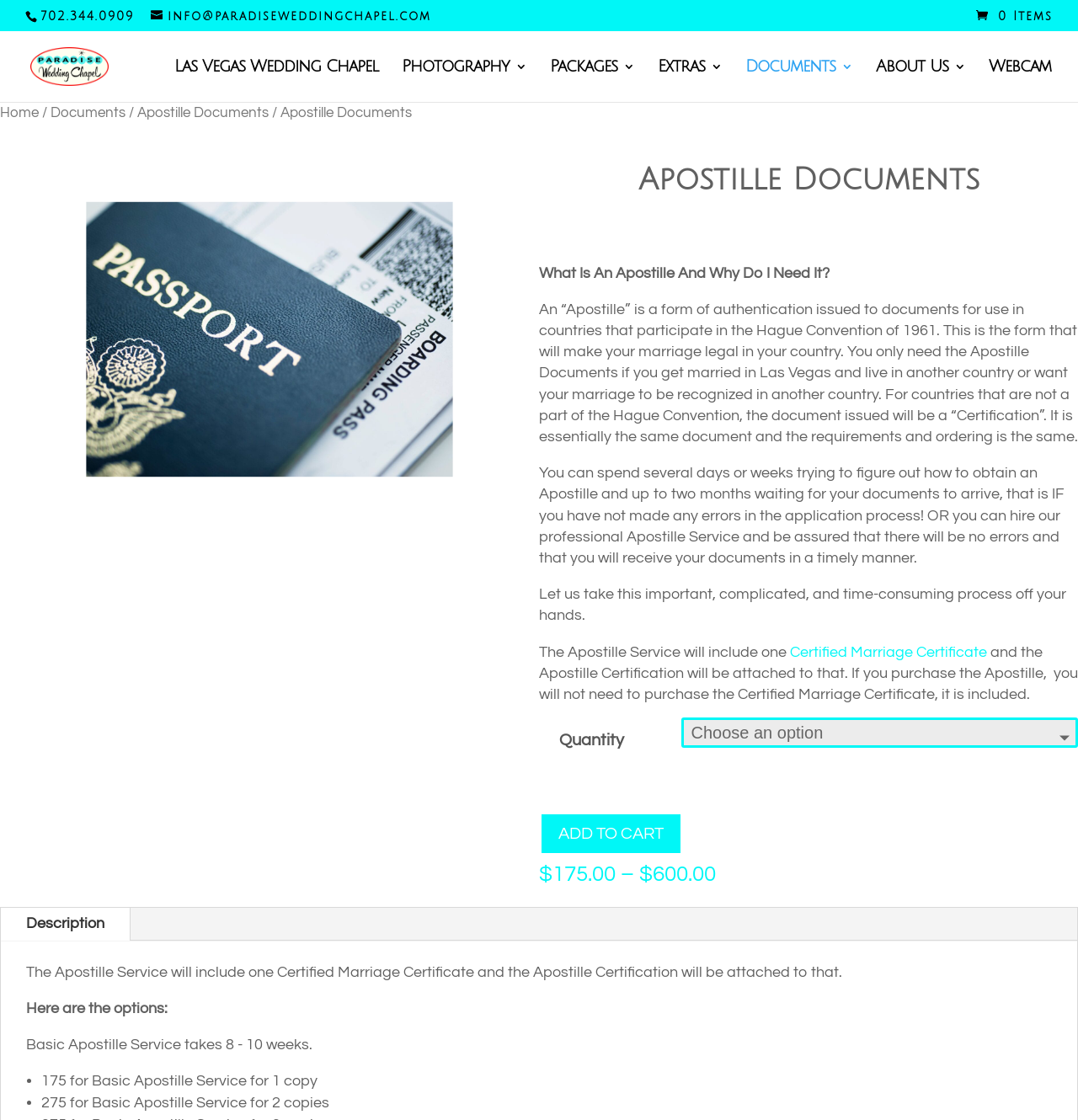Specify the bounding box coordinates of the element's region that should be clicked to achieve the following instruction: "View the description". The bounding box coordinates consist of four float numbers between 0 and 1, in the format [left, top, right, bottom].

[0.001, 0.811, 0.12, 0.84]